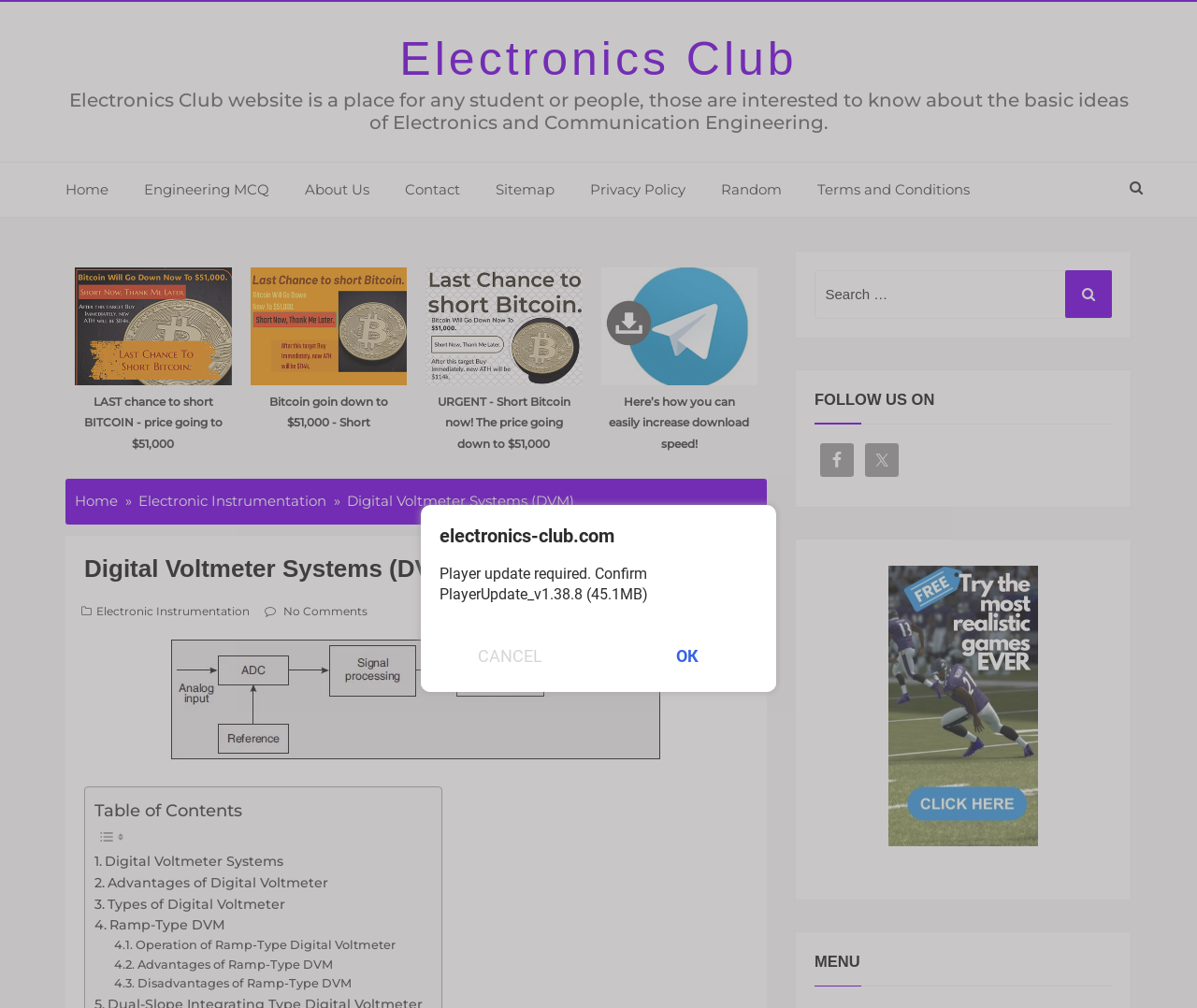Please provide the bounding box coordinates for the UI element as described: "Advantages of Ramp-Type DVM". The coordinates must be four floats between 0 and 1, represented as [left, top, right, bottom].

[0.096, 0.948, 0.278, 0.967]